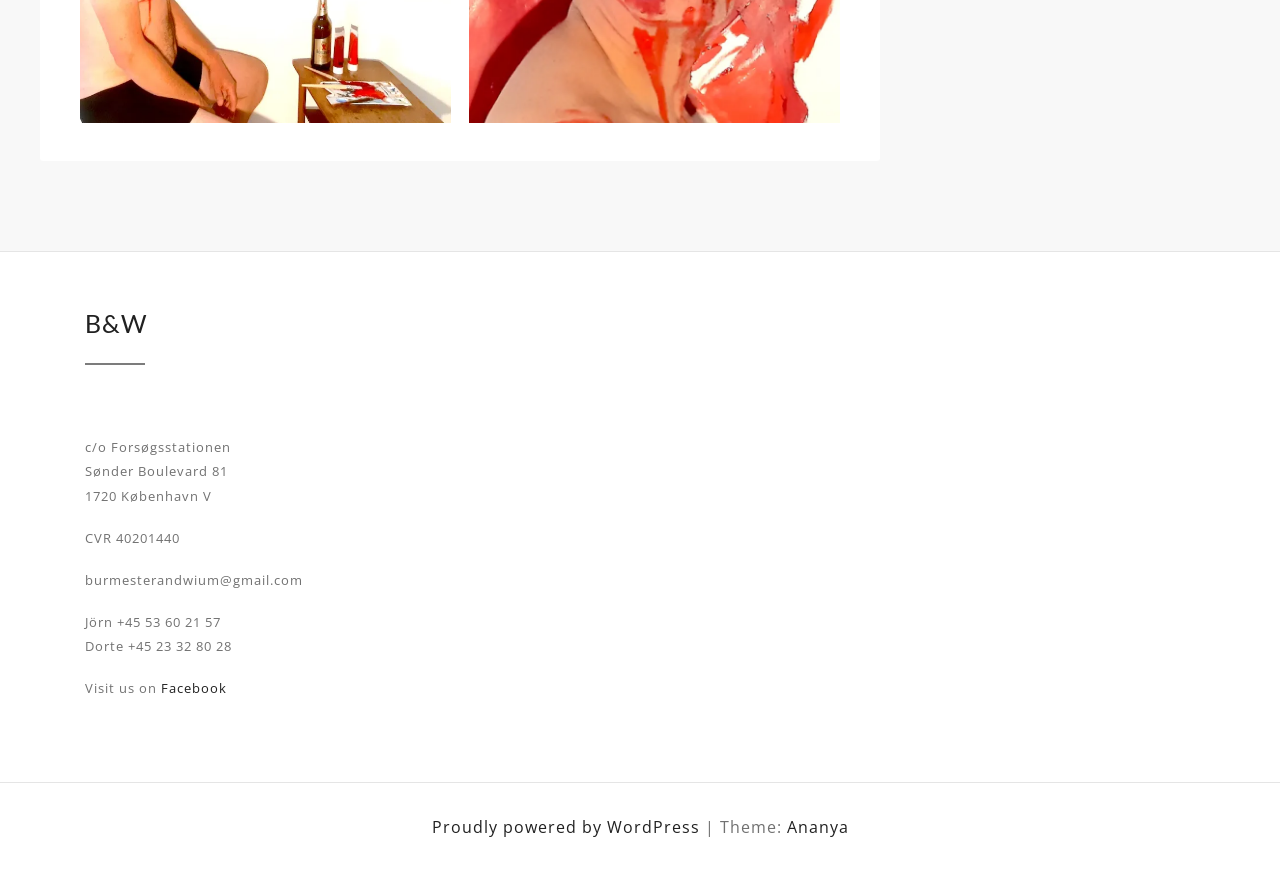What is the company name?
Can you offer a detailed and complete answer to this question?

The company name is 'B&W' which is mentioned in the heading element at the top of the webpage.